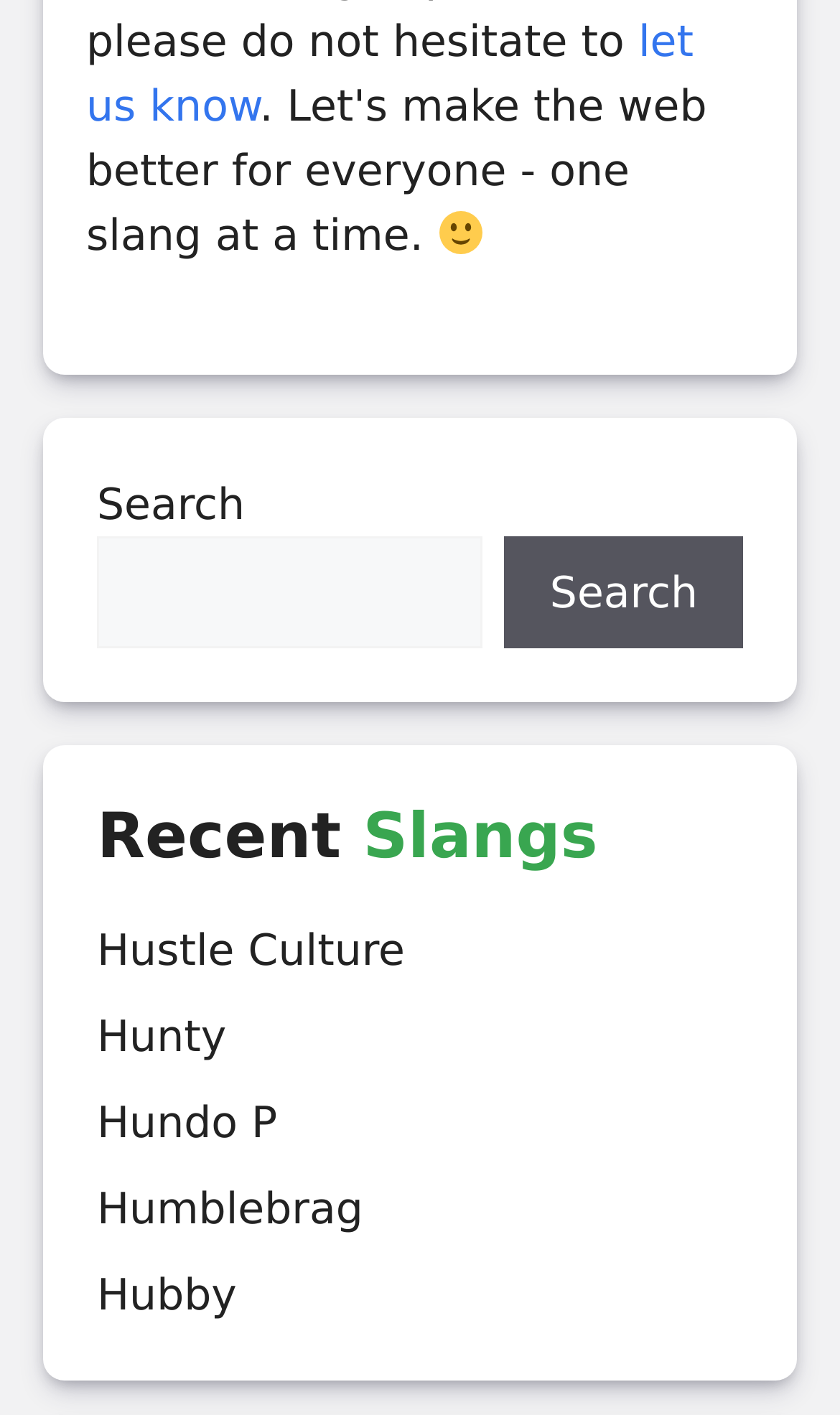Using details from the image, please answer the following question comprehensively:
How many search links are on the page?

I counted the number of links under the 'Recent Slangs' heading, which are 'Hustle Culture', 'Hunty', 'Hundo P', 'Humblebrag', and 'Hubby'. Therefore, there are 5 search links on the page.